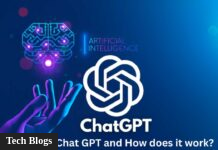What is the purpose of the stylized hands in the image?
Please elaborate on the answer to the question with detailed information.

The pair of stylized hands reaches out, representing human interaction and the potential of AI to assist and augment human capabilities, which suggests that the purpose of the stylized hands in the image is to represent human interaction.